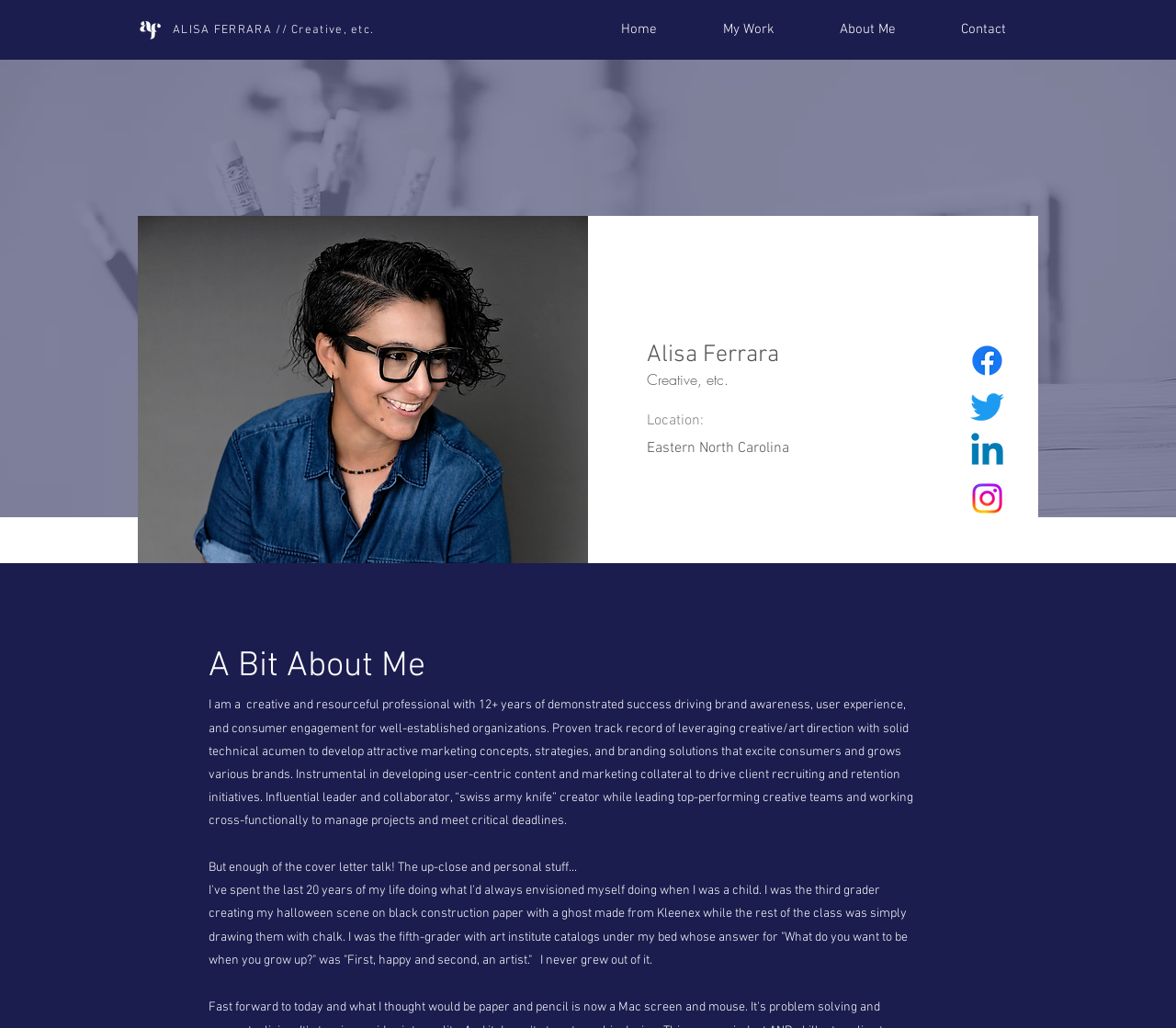Provide an in-depth description of the elements and layout of the webpage.

The webpage is a personal portfolio of Alisa Ferrara, a creative professional. At the top left corner, there is a small image of the brand logo "af-brand-02_edited_edited_edited.png". Next to it, a heading "ALISA FERRARA // Creative, etc." is displayed. 

A navigation menu "Site" is located at the top center of the page, containing four links: "Home", "My Work", "About Me", and "Contact". 

Below the navigation menu, there is a large background image "Magazines" that spans the entire width of the page. On top of this image, there is another image "Screen Shot 2022-09-13 at 10.11.06 AM.png" located at the top left corner.

A heading "Alisa Ferrara" is displayed at the top right corner, followed by a brief description "Creative, etc." and information about her location, "Eastern North Carolina". 

To the right of this section, there is a social bar "Social Bar" with four links to her social media profiles. 

The main content of the page is divided into two sections. The first section is headed by "A Bit About Me" and contains a brief summary of Alisa's professional experience and skills. The second section is a more personal and informal introduction to Alisa, where she shares her childhood dreams and passion for art.